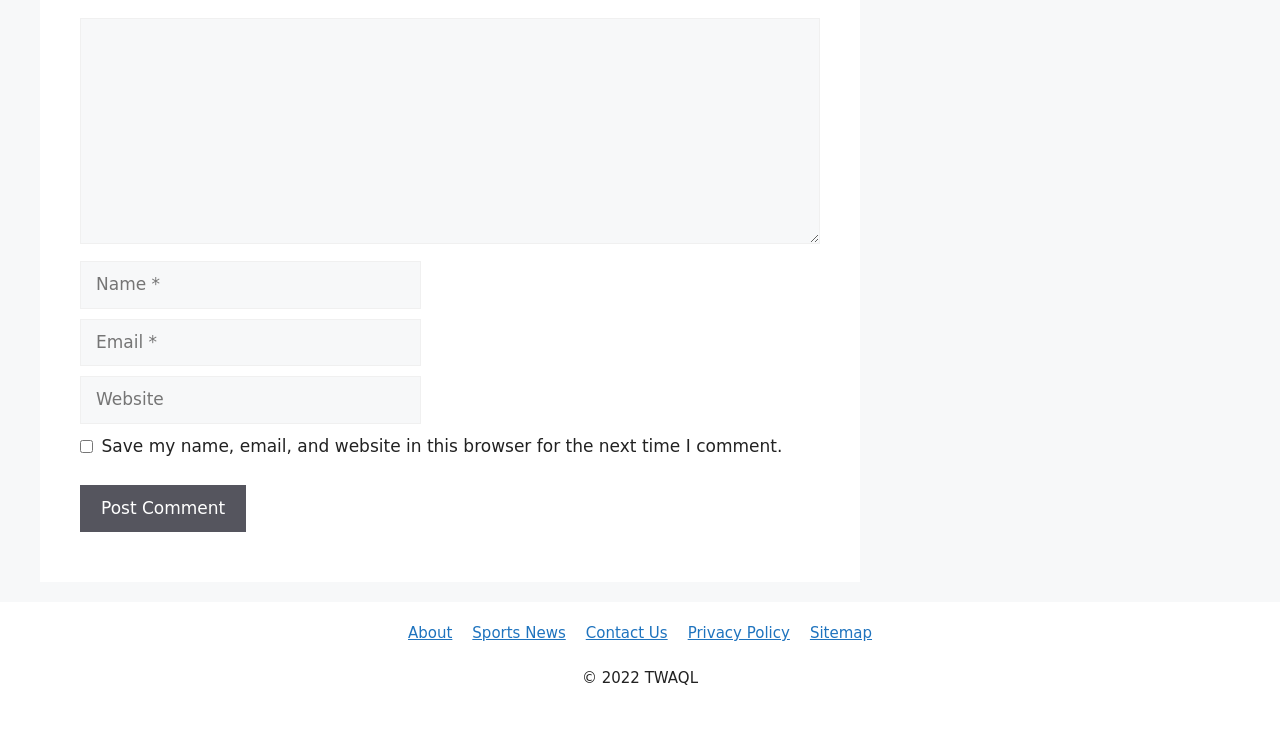How many links are in the top navigation menu?
Refer to the image and provide a one-word or short phrase answer.

5